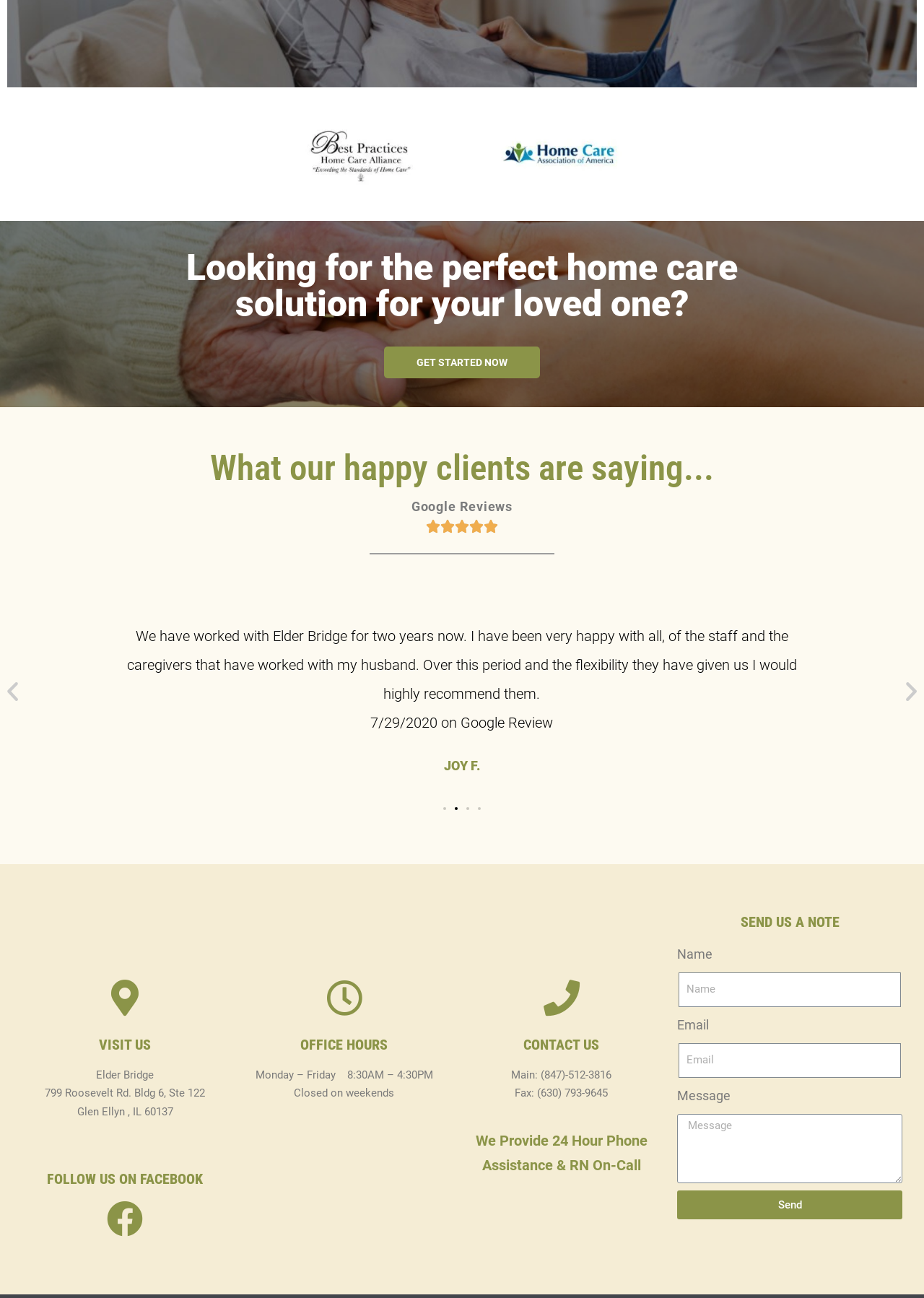What is the phone number for the main office?
Use the information from the image to give a detailed answer to the question.

The phone number can be found in the 'CONTACT US' section, where the main office phone number is provided as '(847)-512-3816'.